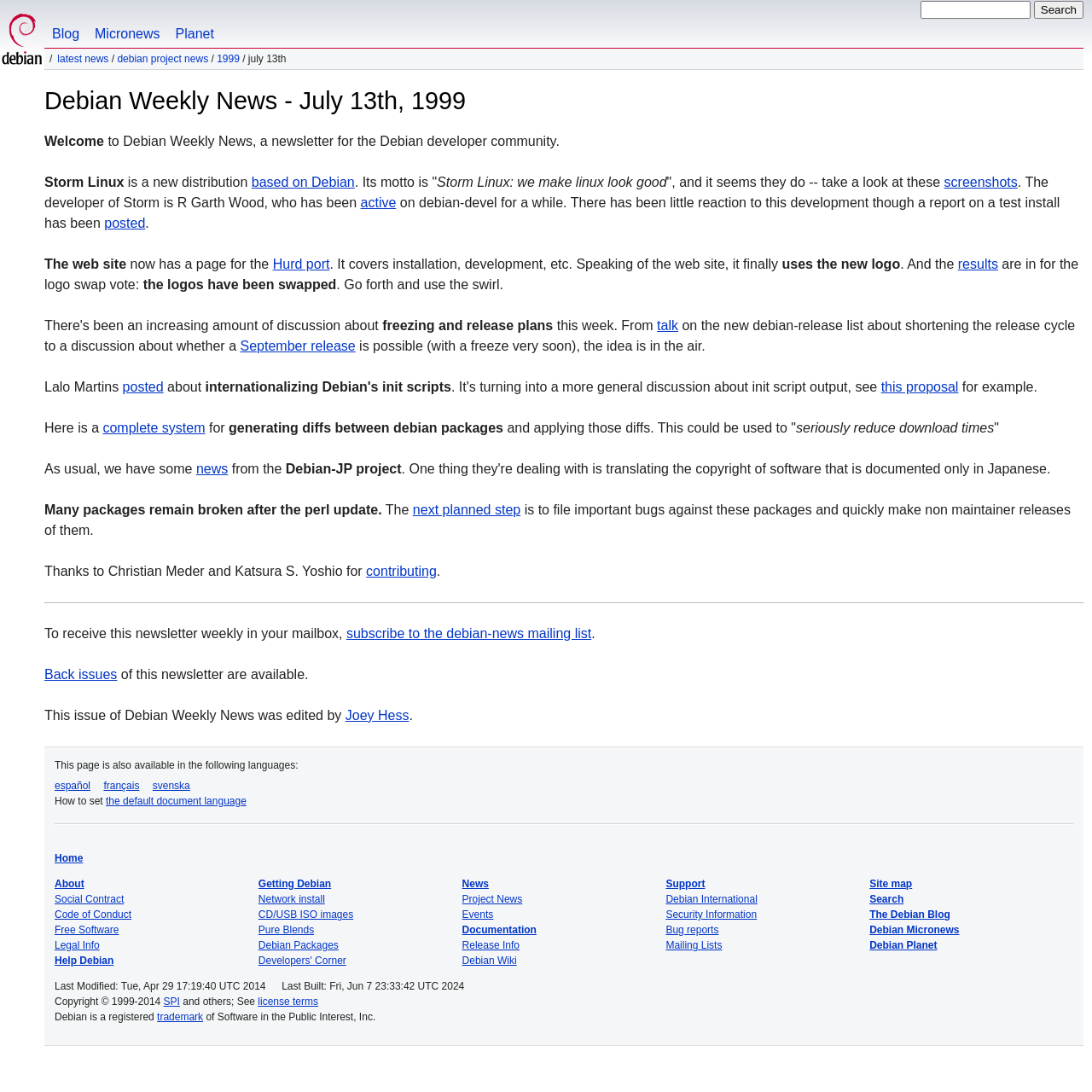Given the description "Site map", determine the bounding box of the corresponding UI element.

[0.796, 0.804, 0.835, 0.815]